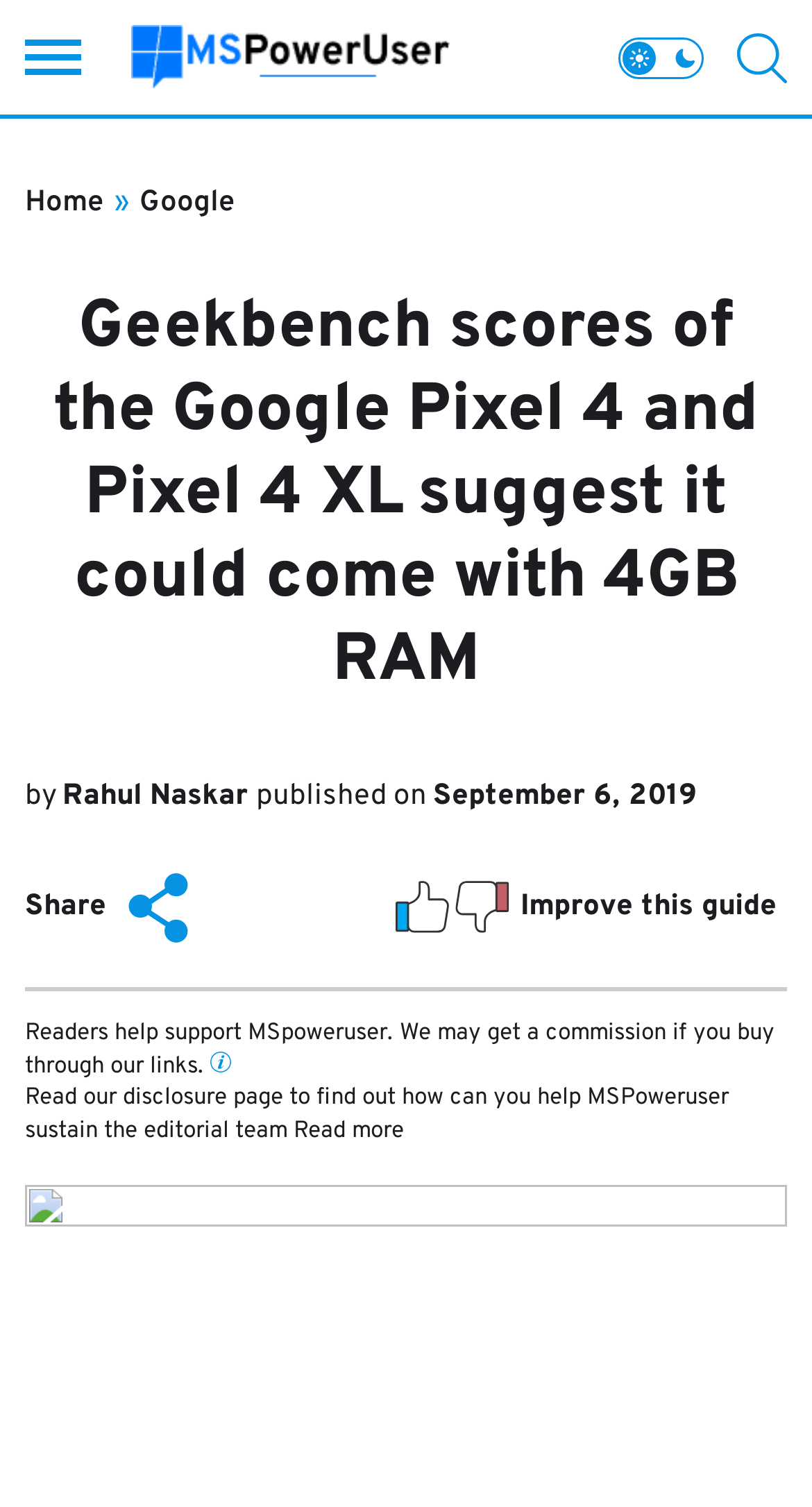Determine the bounding box for the HTML element described here: "Read more". The coordinates should be given as [left, top, right, bottom] with each number being a float between 0 and 1.

[0.362, 0.741, 0.497, 0.76]